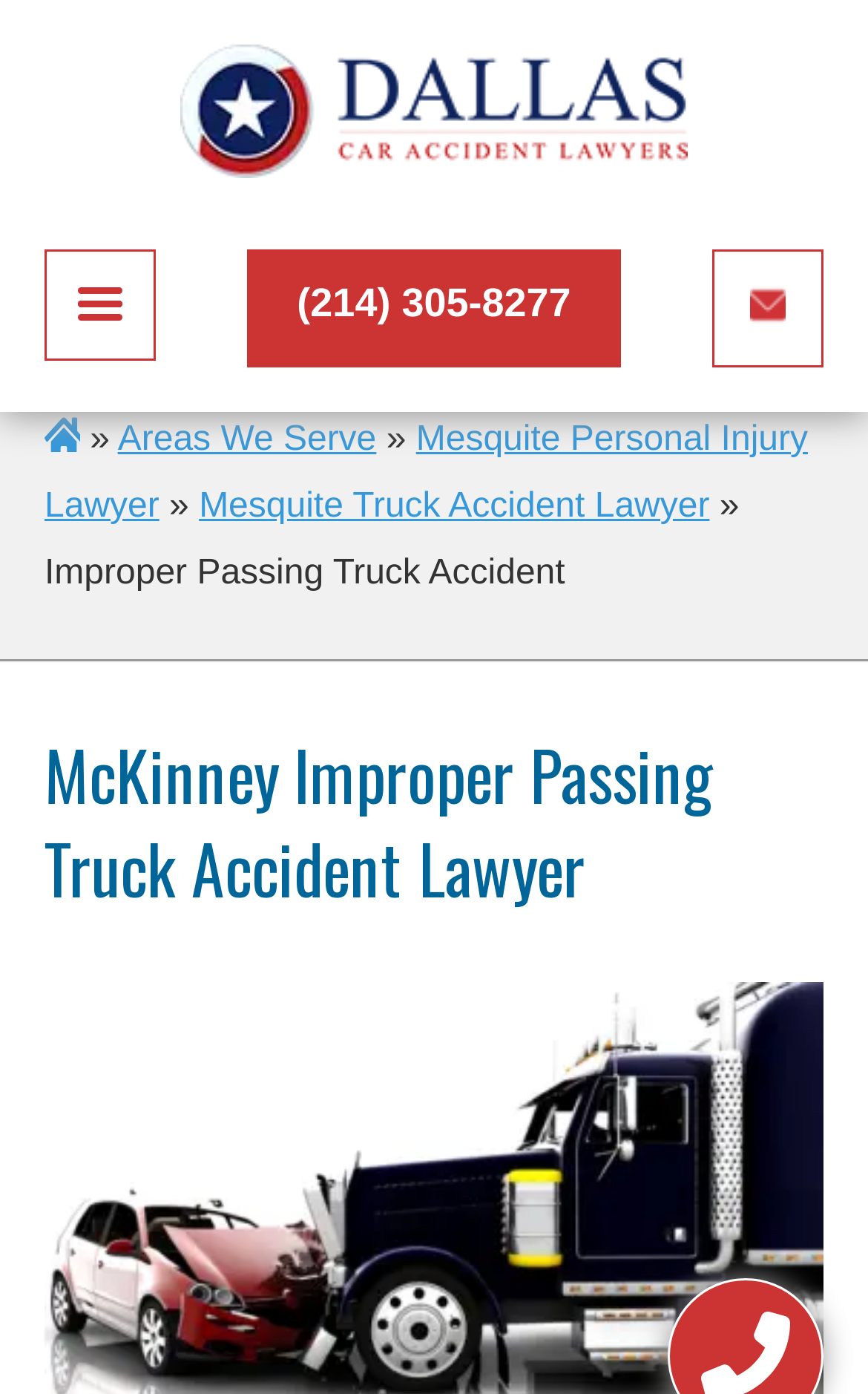Identify the bounding box coordinates necessary to click and complete the given instruction: "Call the phone number".

[0.286, 0.179, 0.714, 0.263]